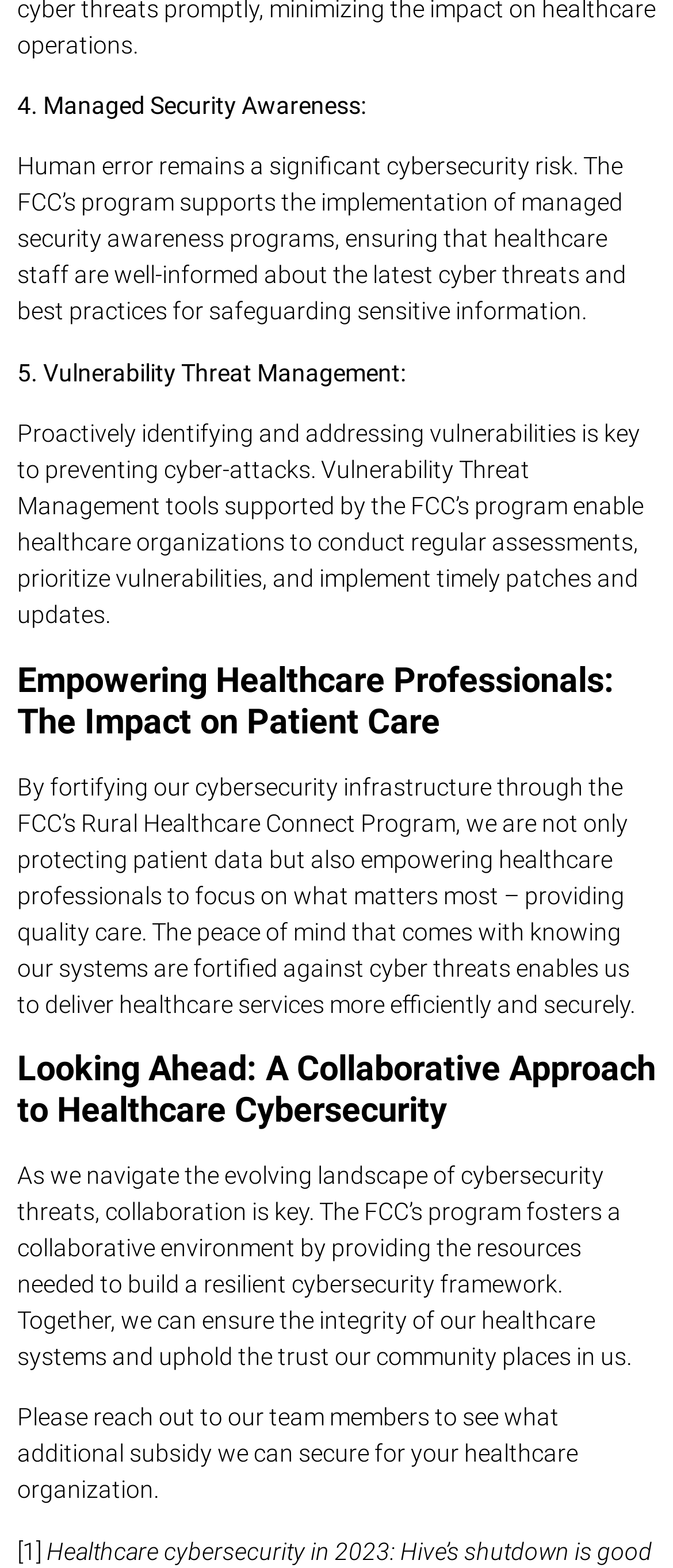Using the information in the image, give a detailed answer to the following question: What is the main focus of the FCC's program?

Based on the webpage content, the FCC's program is focused on cybersecurity, specifically in the healthcare industry. The program aims to support the implementation of managed security awareness programs, vulnerability threat management, and other cybersecurity measures to protect patient data and ensure the integrity of healthcare systems.